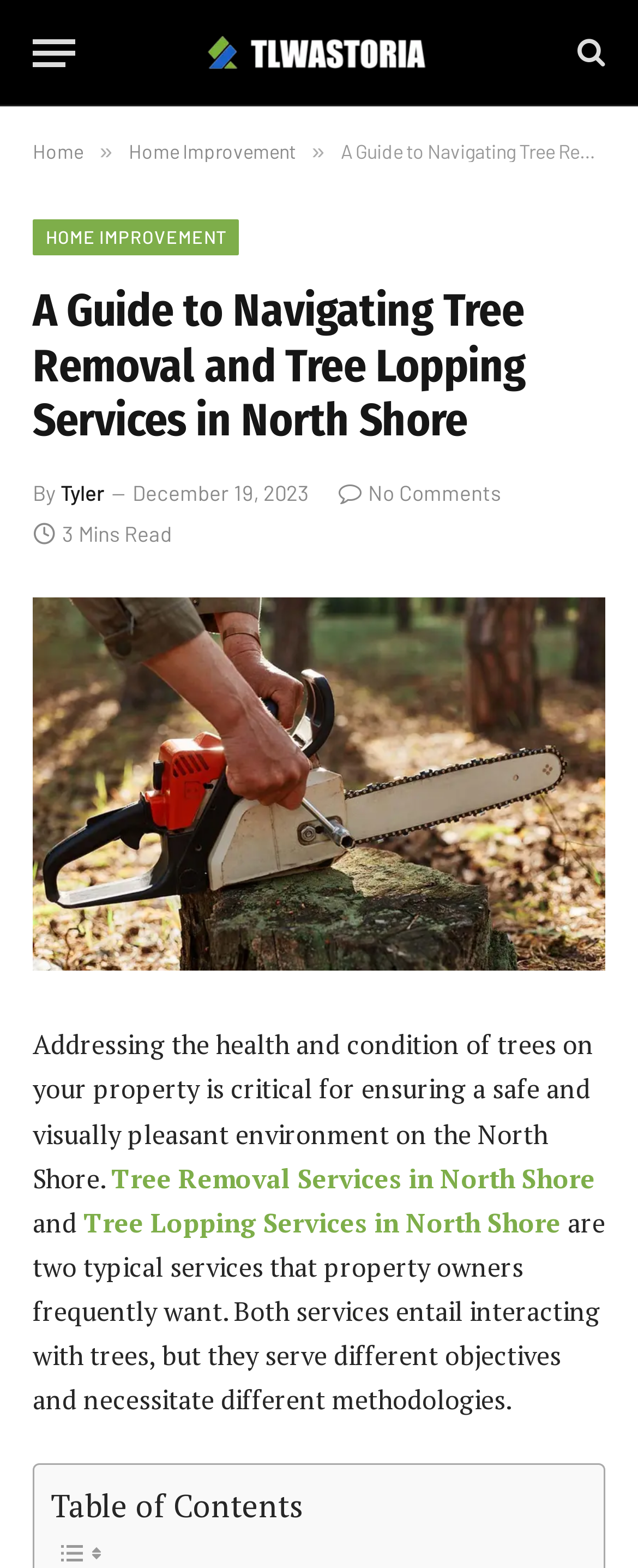Kindly determine the bounding box coordinates of the area that needs to be clicked to fulfill this instruction: "read the news from 2004-2-19".

None